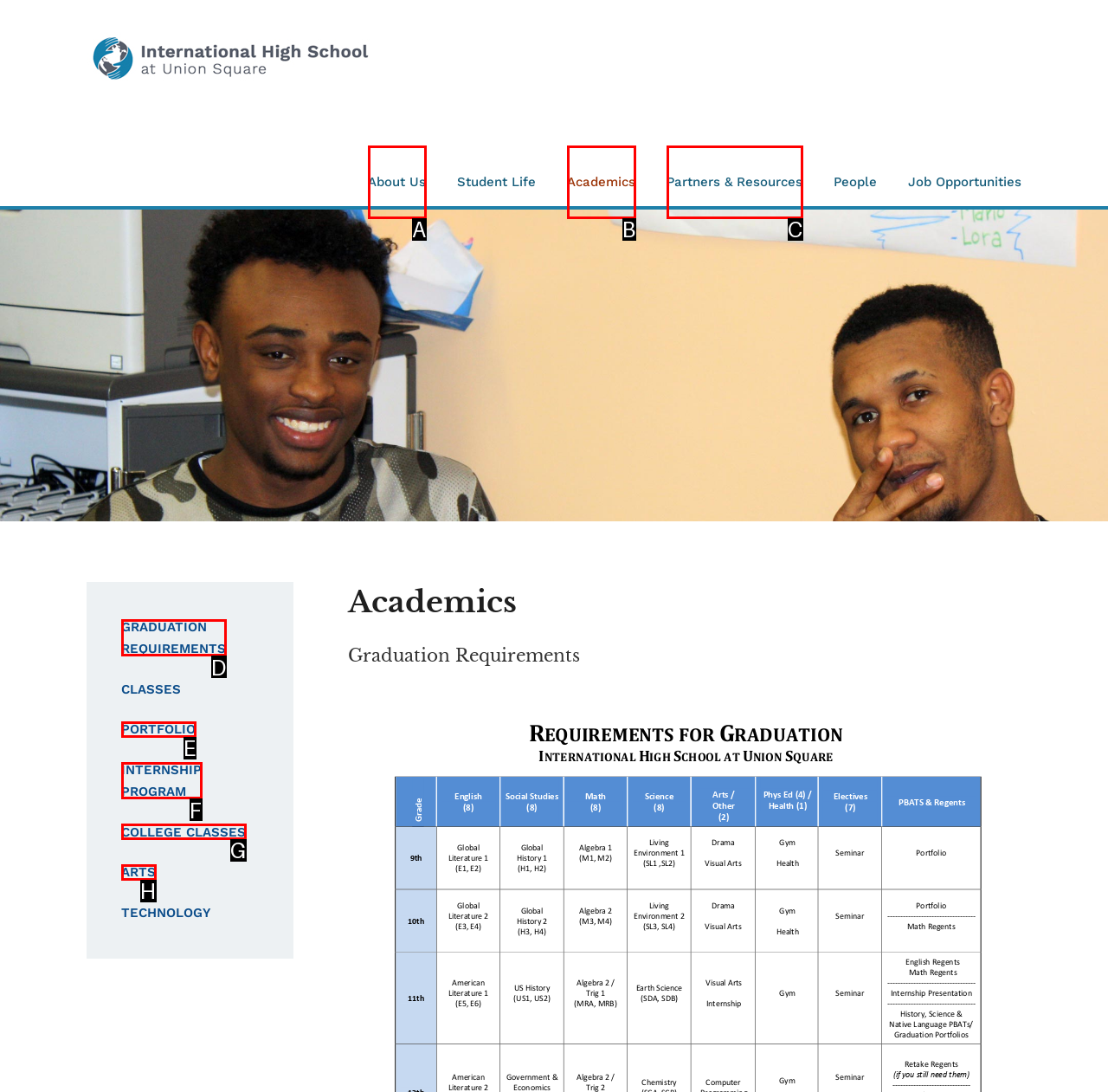From the options provided, determine which HTML element best fits the description: Partners & Resources. Answer with the correct letter.

C